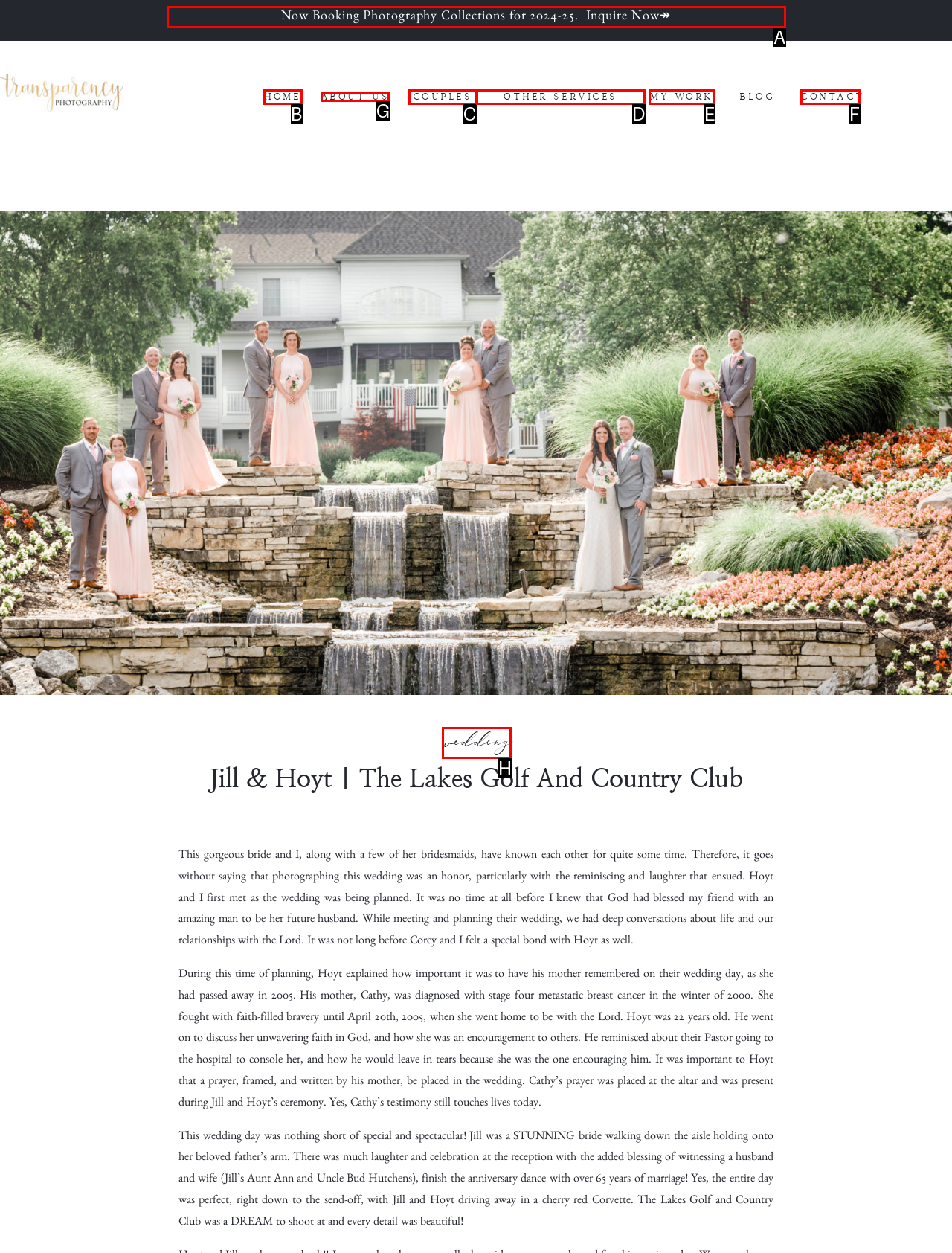Identify the letter of the correct UI element to fulfill the task: Read about the photographer from the given options in the screenshot.

G